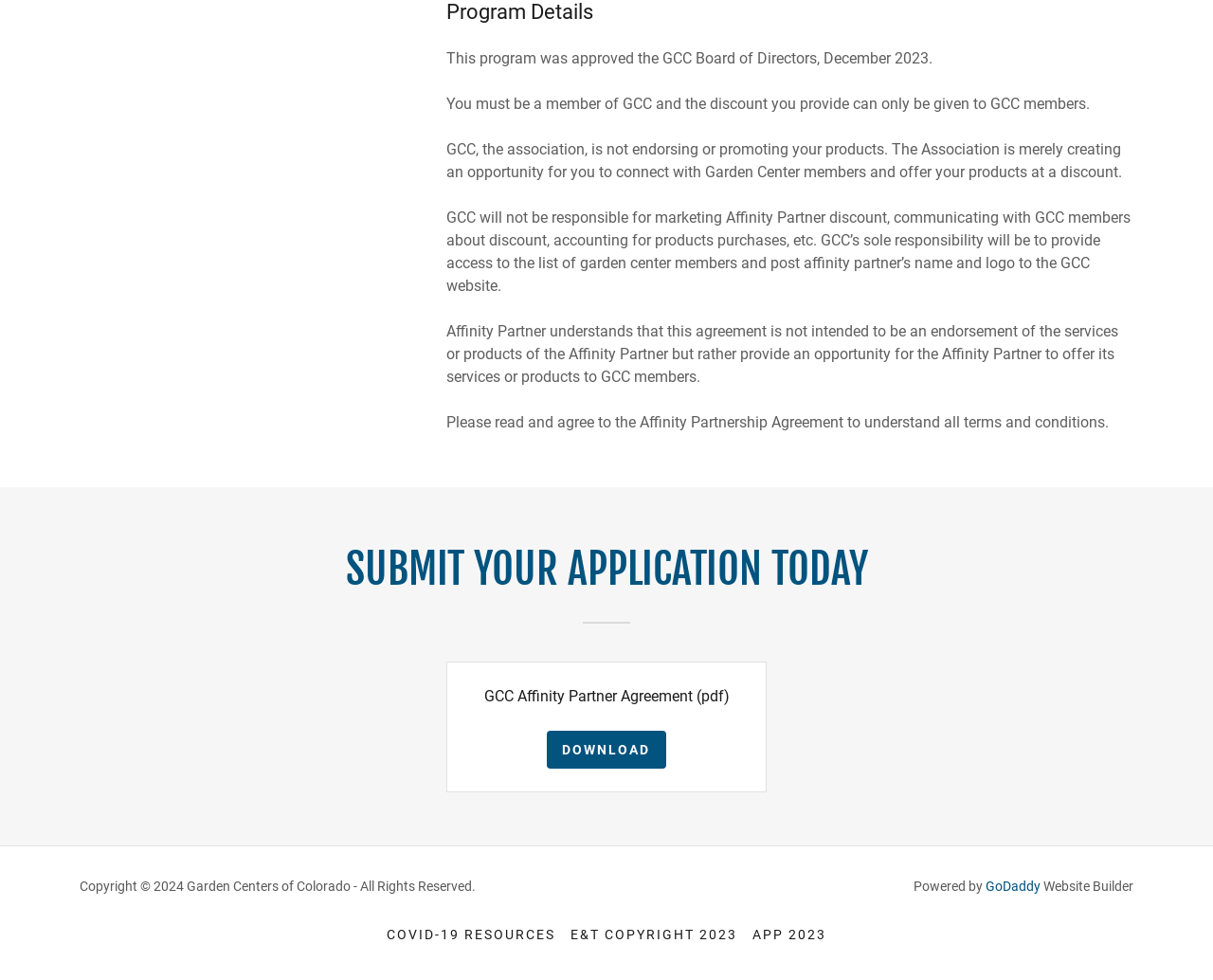Answer with a single word or phrase: 
Who is the website builder of this webpage?

GoDaddy